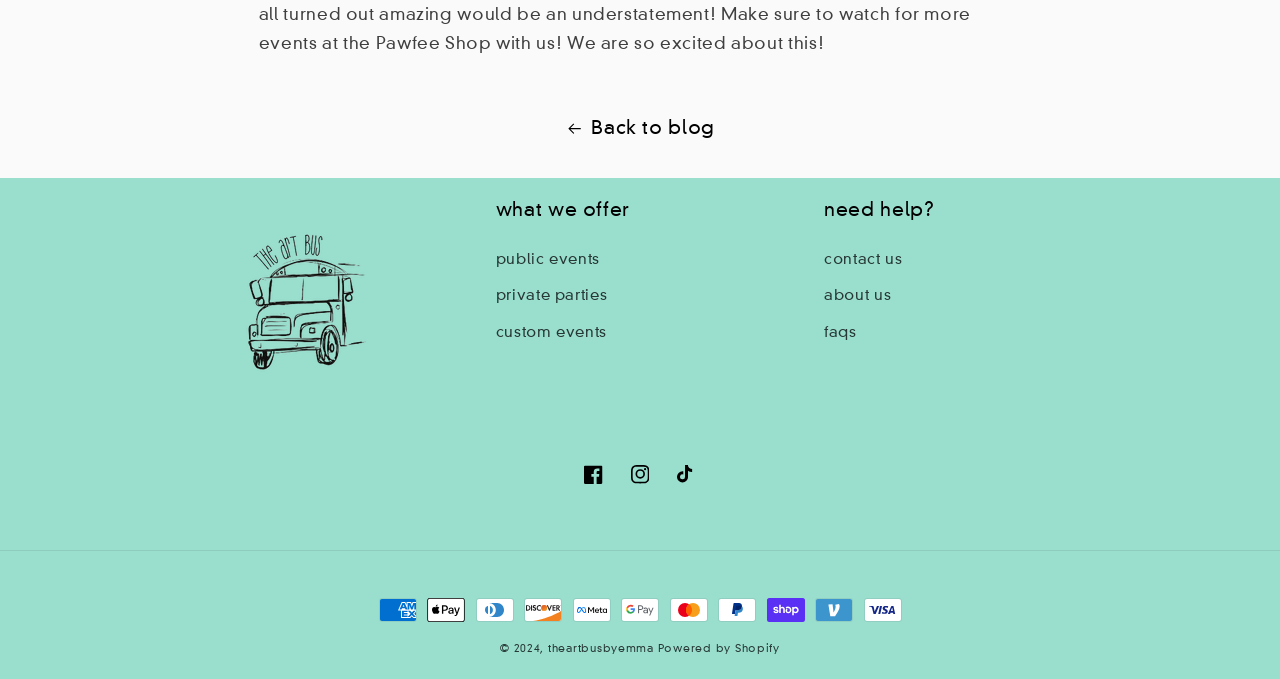How many social media platforms are linked?
Answer the question with a thorough and detailed explanation.

There are three social media platforms linked, which are Facebook, Instagram, and TikTok, as indicated by the links provided.